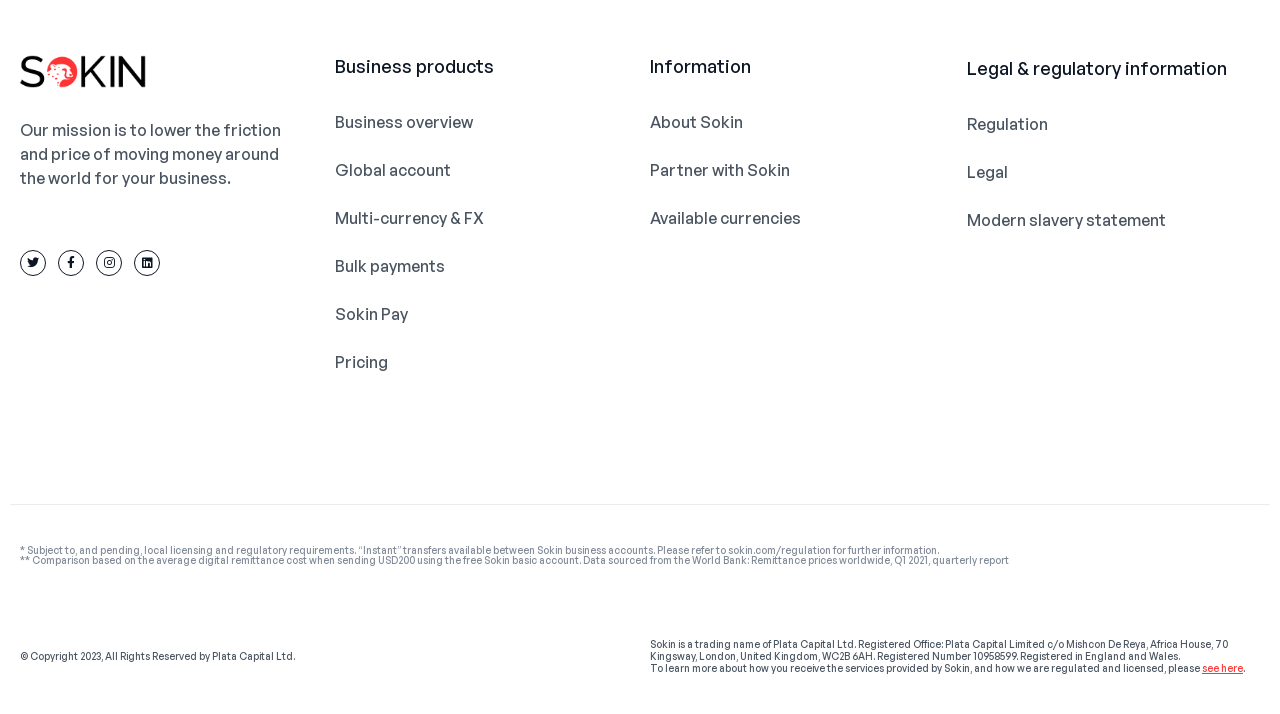Determine the bounding box coordinates in the format (top-left x, top-left y, bottom-right x, bottom-right y). Ensure all values are floating point numbers between 0 and 1. Identify the bounding box of the UI element described by: Pricing

[0.262, 0.491, 0.492, 0.524]